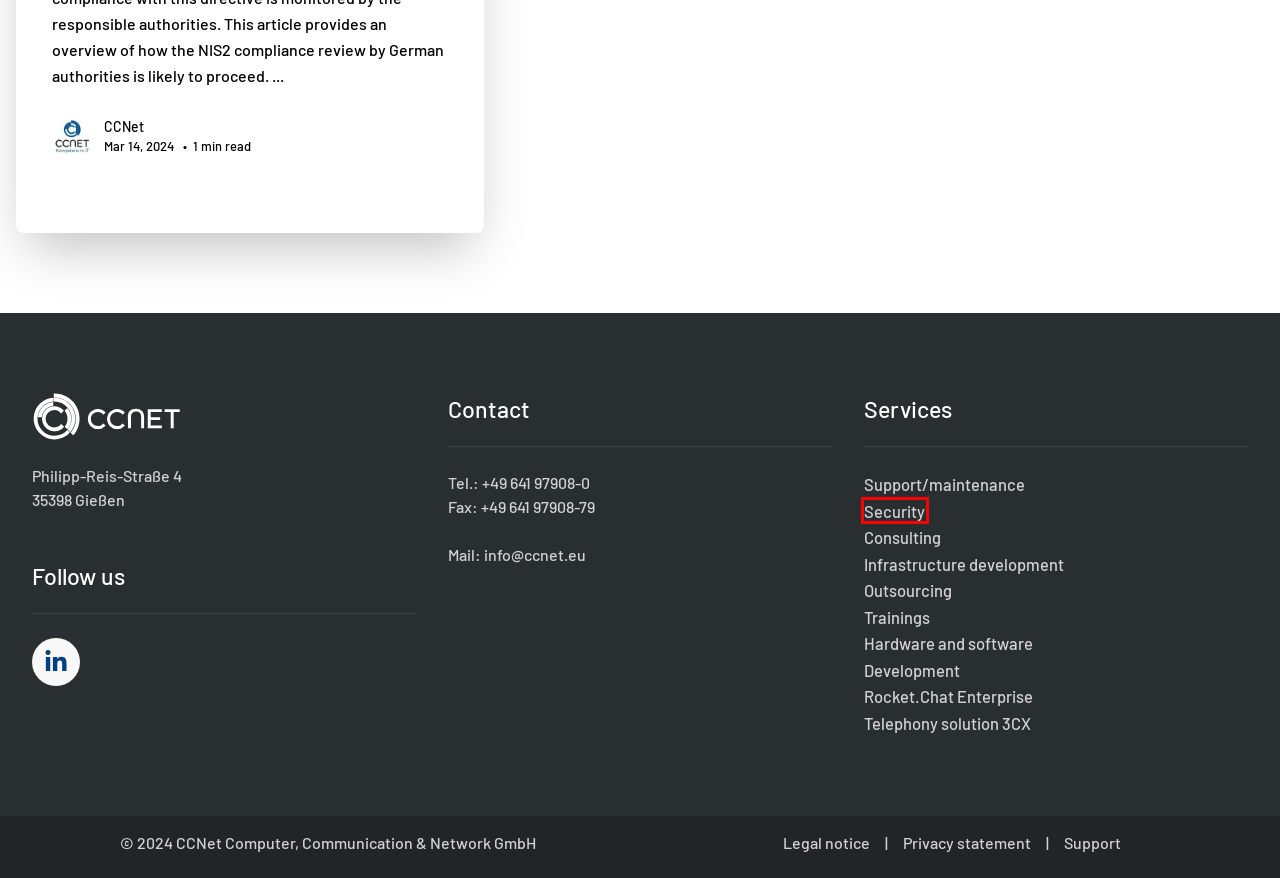View the screenshot of the webpage containing a red bounding box around a UI element. Select the most fitting webpage description for the new page shown after the element in the red bounding box is clicked. Here are the candidates:
A. CCNet - Support / Remote maintenance
B. CCNet GmbH - Development
C. Telephony solution 3XC
D. CCNet - Optimal solutions for every need
E. Rocket.Chat Enterprise
F. CCNet - IT security and data protection
G. CCNet -  IT-Outsourcing
H. CCNet -  Infrastruktur­entwicklung

F